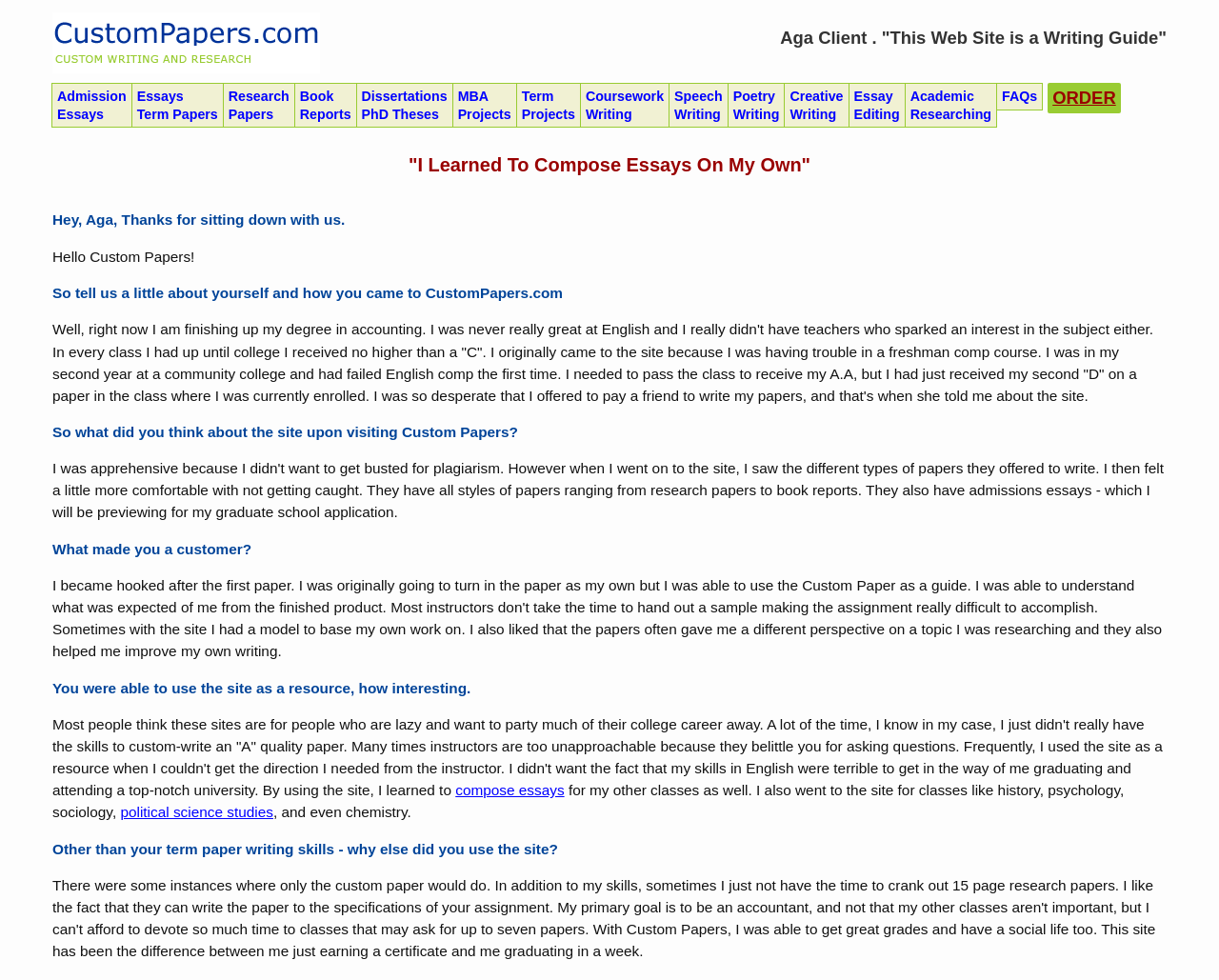Determine the bounding box coordinates of the clickable area required to perform the following instruction: "Click on CustomPapers.com". The coordinates should be represented as four float numbers between 0 and 1: [left, top, right, bottom].

[0.043, 0.062, 0.262, 0.078]